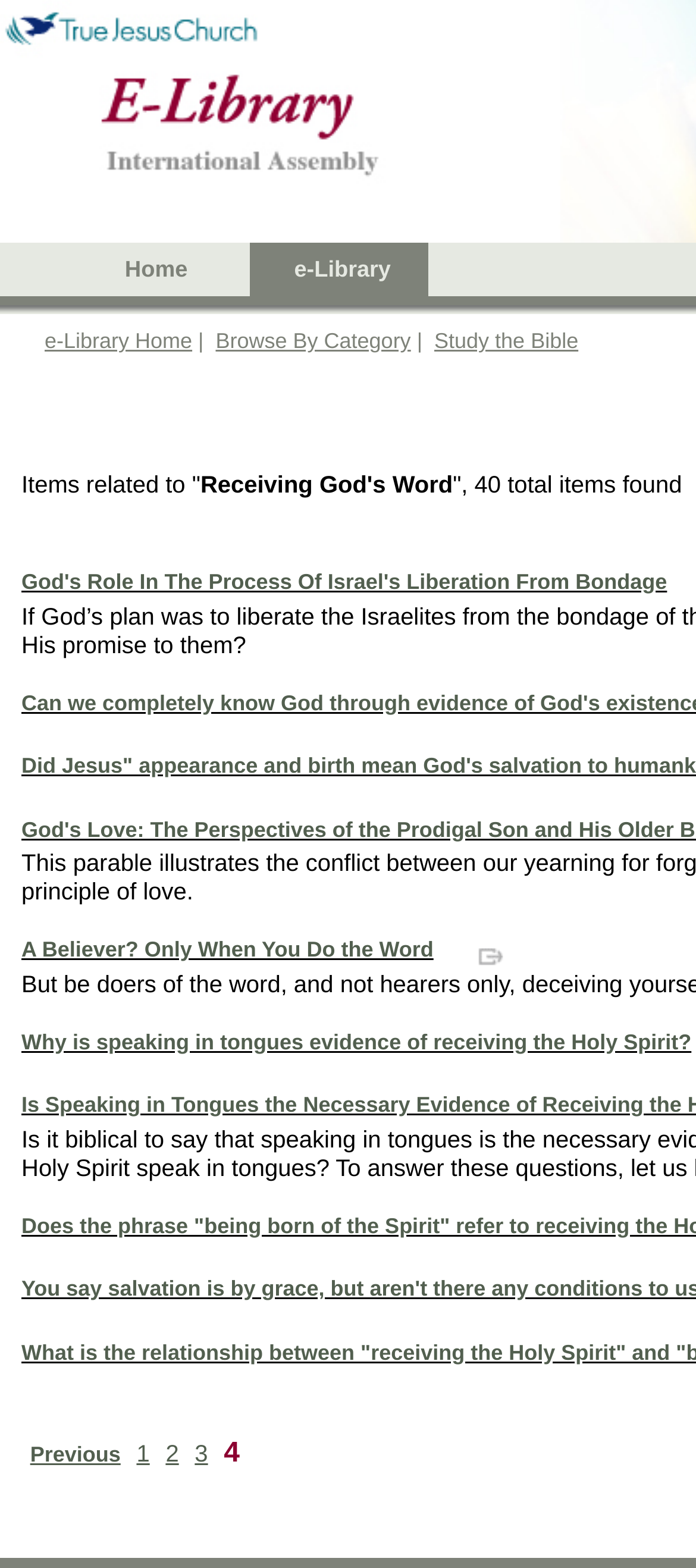Predict the bounding box for the UI component with the following description: "2".

[0.238, 0.918, 0.257, 0.936]